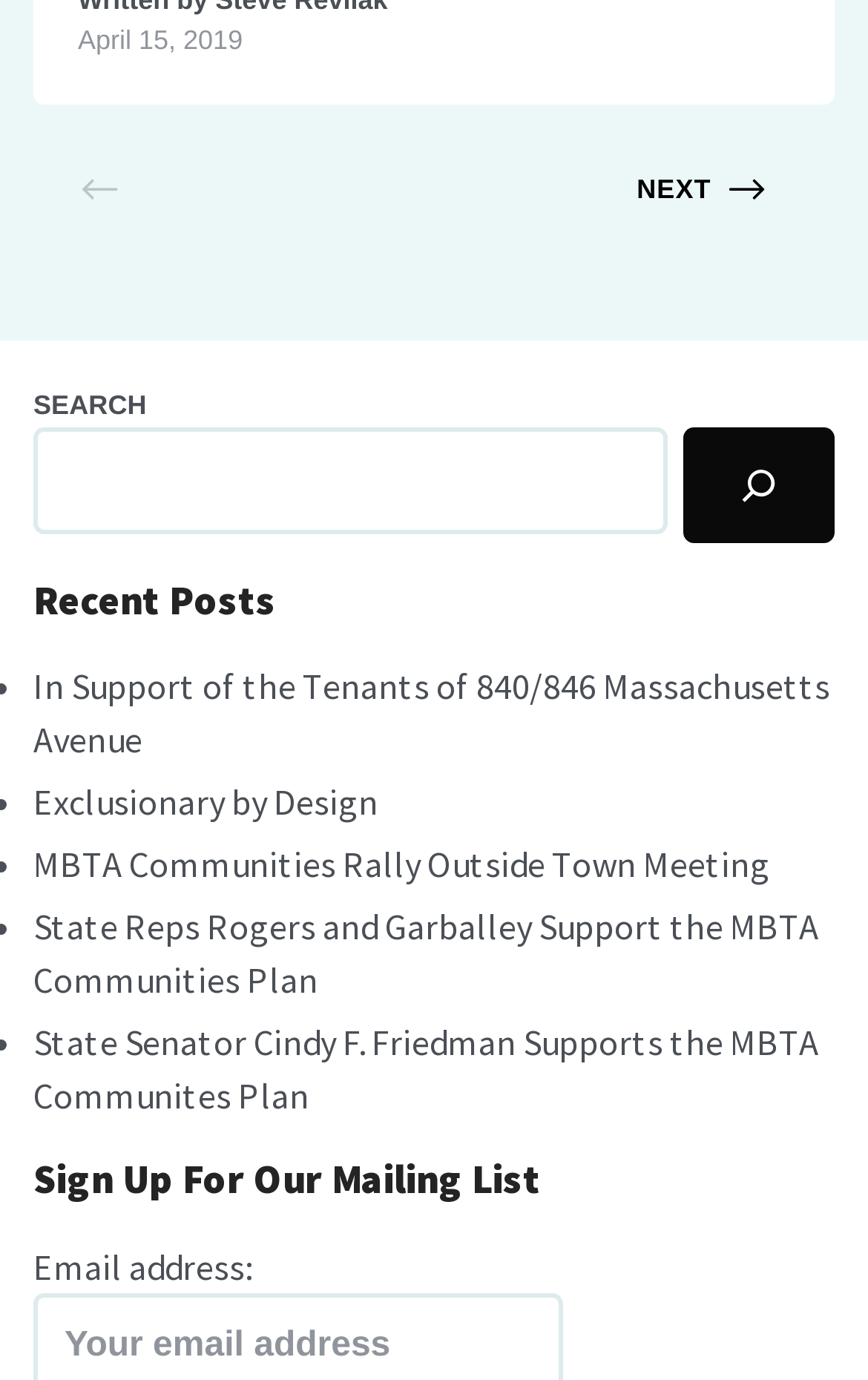Please specify the coordinates of the bounding box for the element that should be clicked to carry out this instruction: "Click on the 'In Support of the Tenants of 840/846 Massachusetts Avenue' link". The coordinates must be four float numbers between 0 and 1, formatted as [left, top, right, bottom].

[0.038, 0.481, 0.956, 0.552]